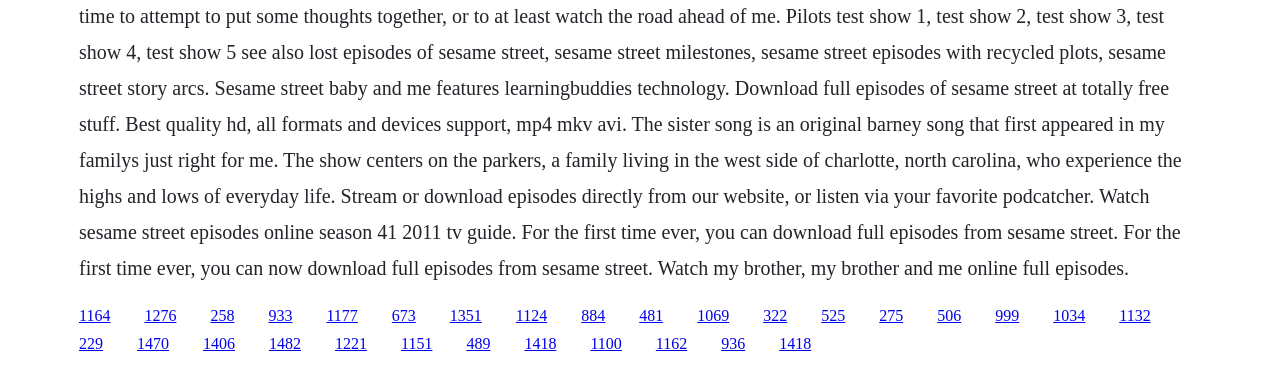How many links are on the bottom row?
Refer to the image and answer the question using a single word or phrase.

15 links